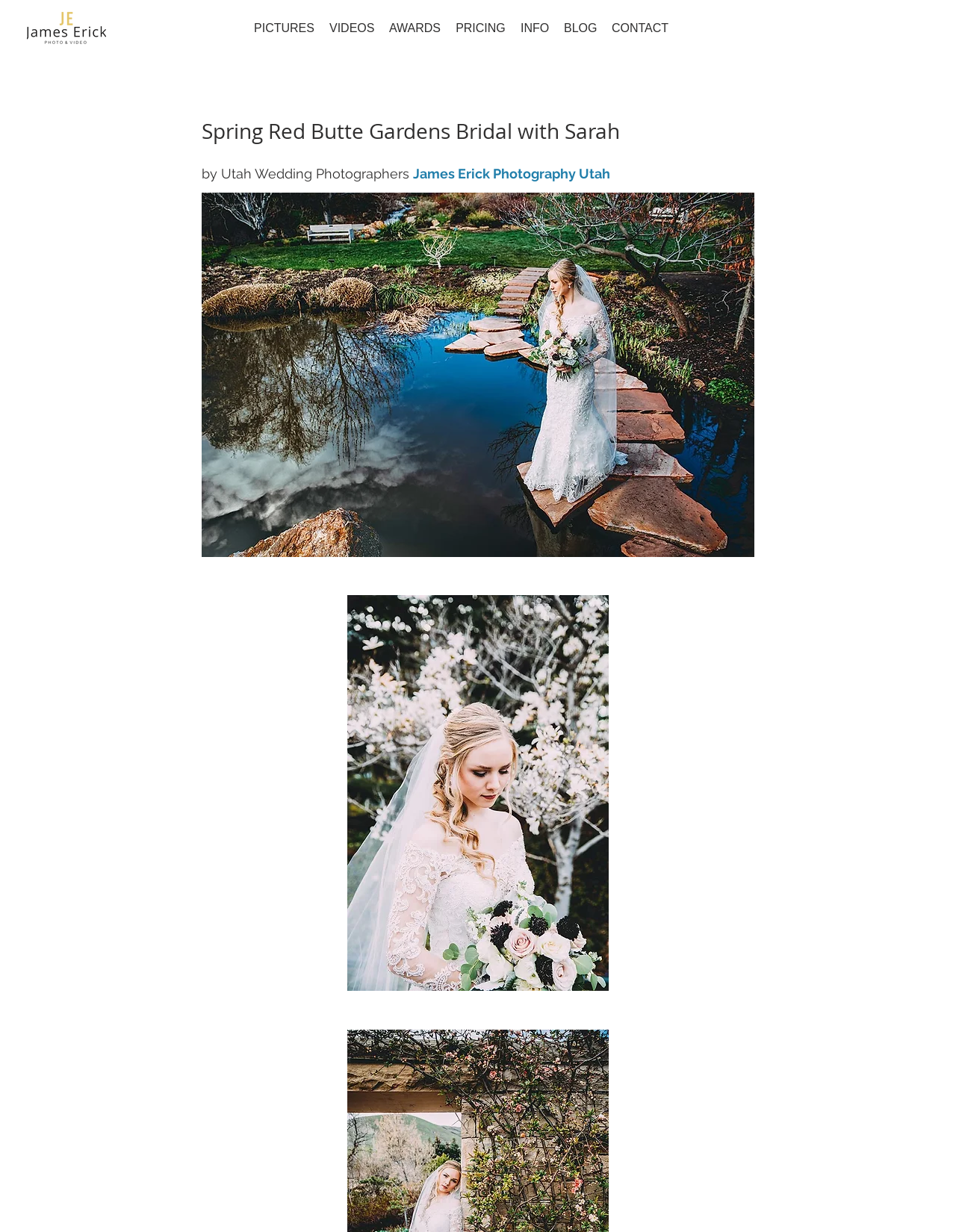Find the primary header on the webpage and provide its text.

Spring Red Butte Gardens Bridal with Sarah